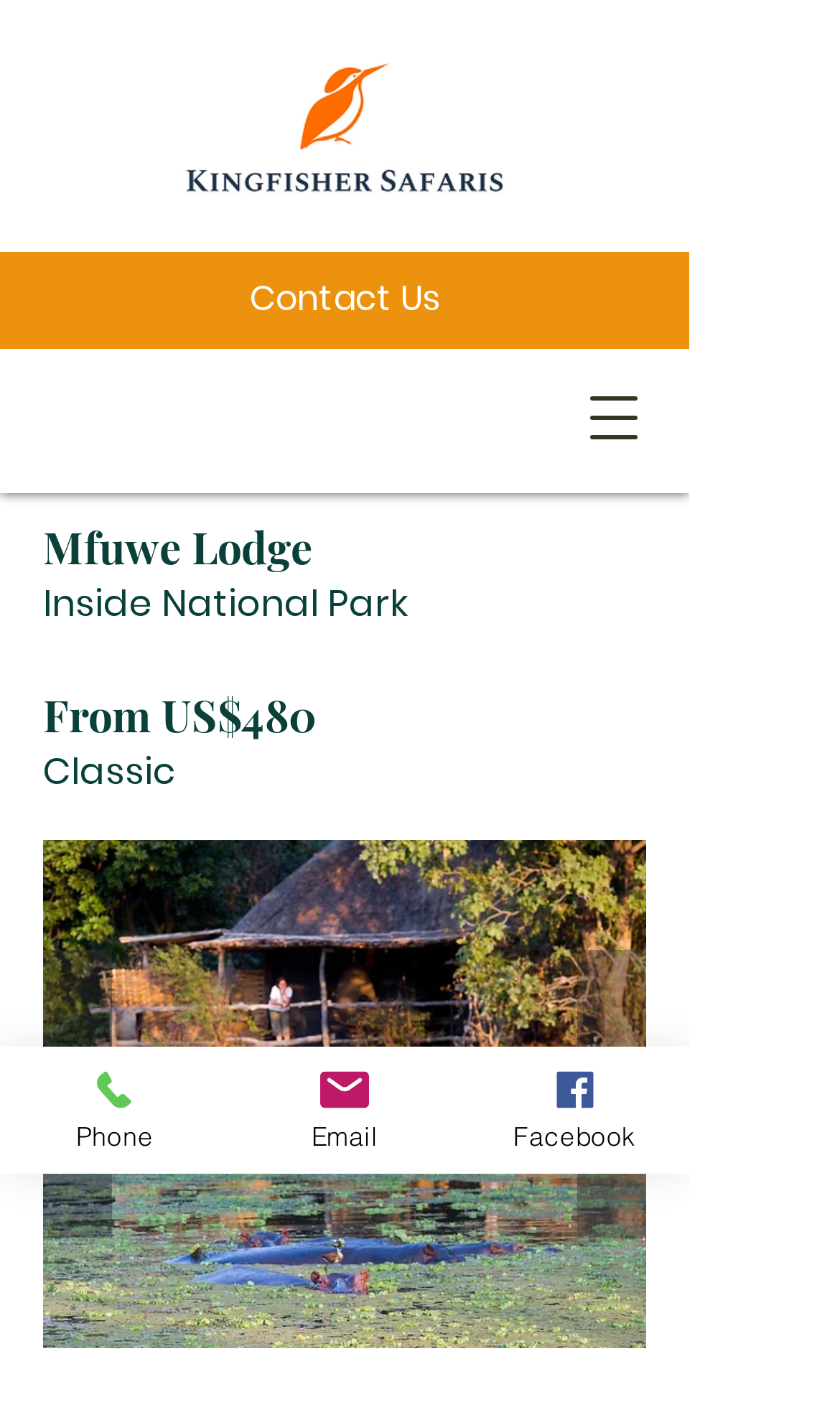Answer the following in one word or a short phrase: 
What is the location of the lodge?

Inside National Park